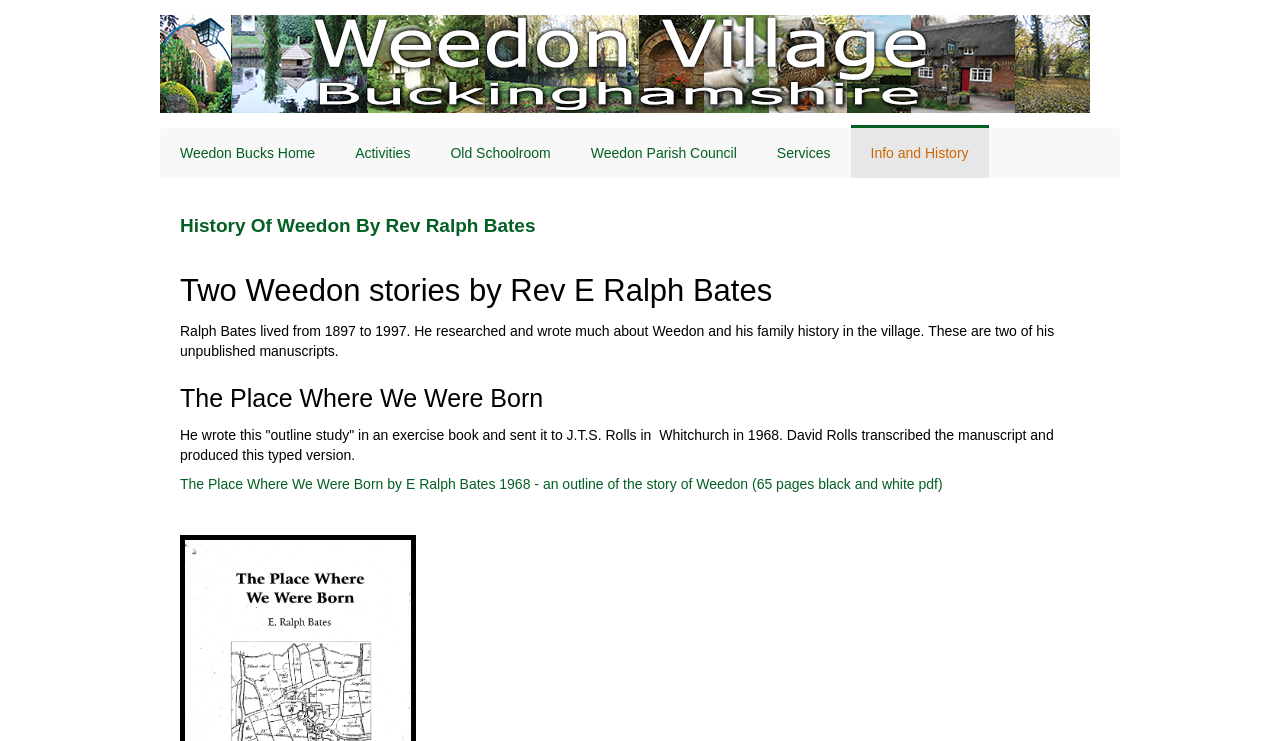Determine the bounding box coordinates for the area you should click to complete the following instruction: "read The Place Where We Were Born by E Ralph Bates 1968".

[0.141, 0.643, 0.736, 0.664]